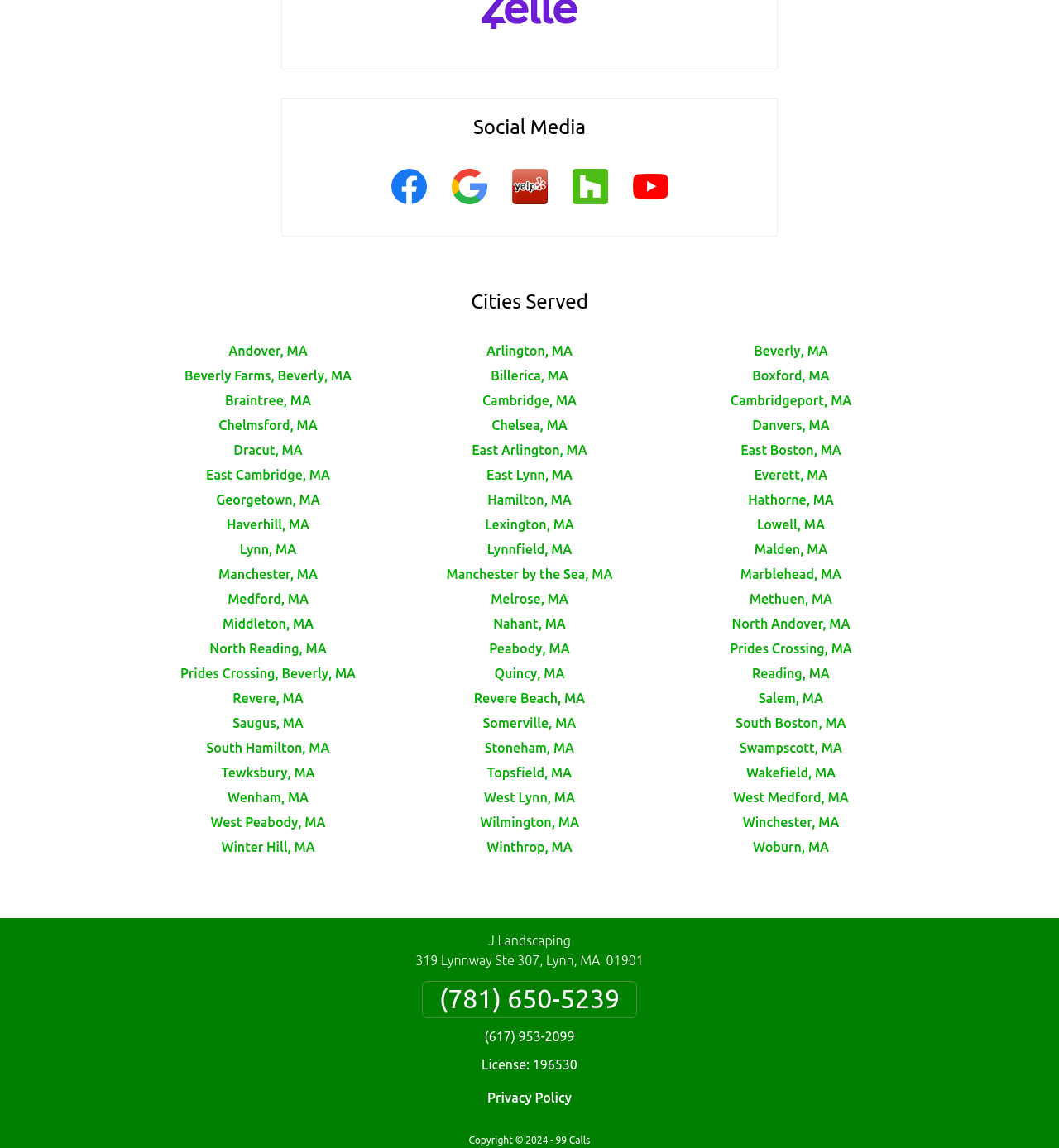Find the bounding box coordinates for the element described here: "title="Yelp"".

[0.471, 0.172, 0.529, 0.188]